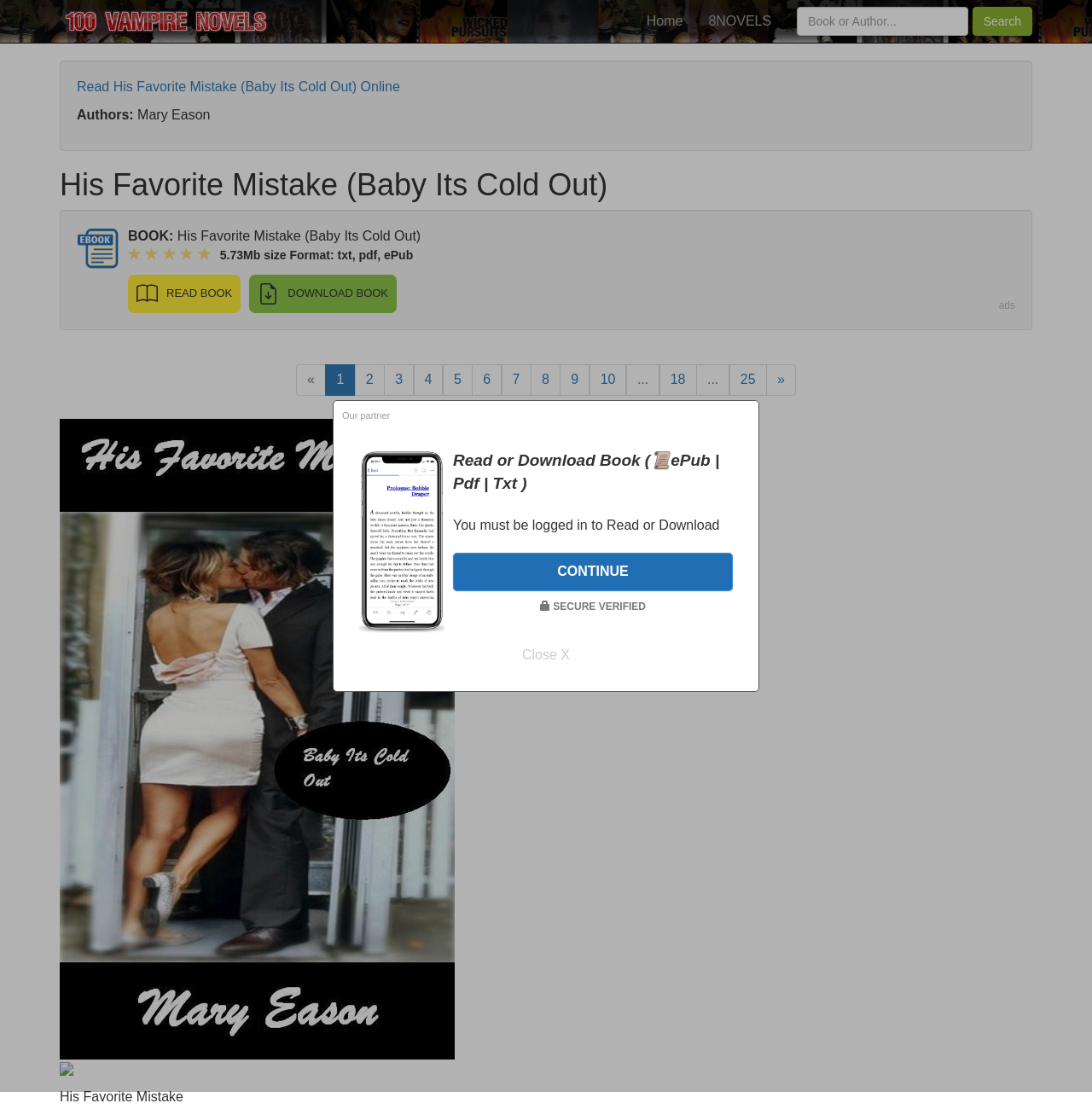Please identify the bounding box coordinates of the element's region that should be clicked to execute the following instruction: "Download the book". The bounding box coordinates must be four float numbers between 0 and 1, i.e., [left, top, right, bottom].

[0.228, 0.248, 0.363, 0.282]